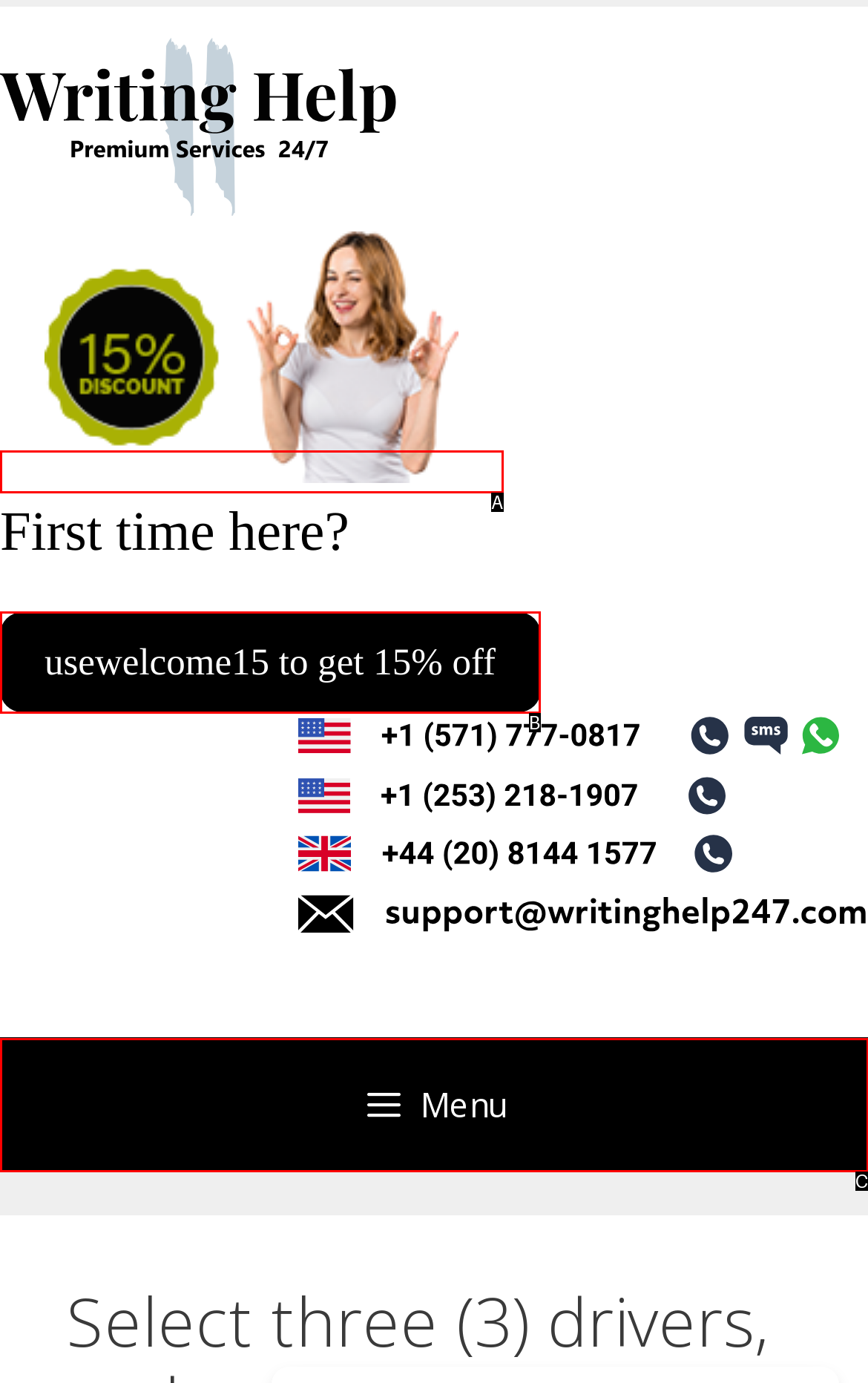Select the option that fits this description: usewelcome15 to get 15% off
Answer with the corresponding letter directly.

B